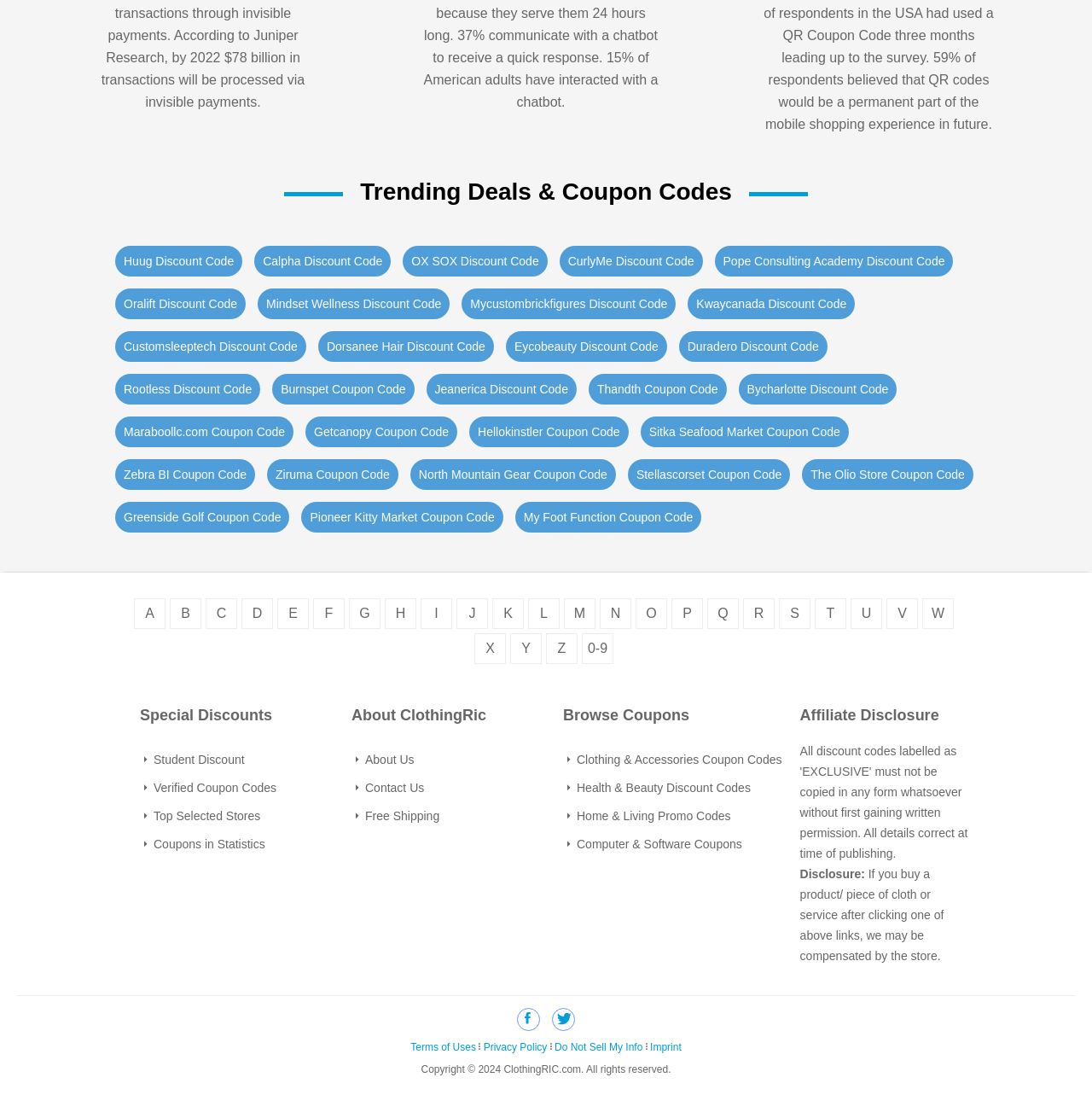Locate the UI element that matches the description p in the webpage screenshot. Return the bounding box coordinates in the format (top-left x, top-left y, bottom-right x, bottom-right y), with values ranging from 0 to 1.

[0.615, 0.546, 0.644, 0.574]